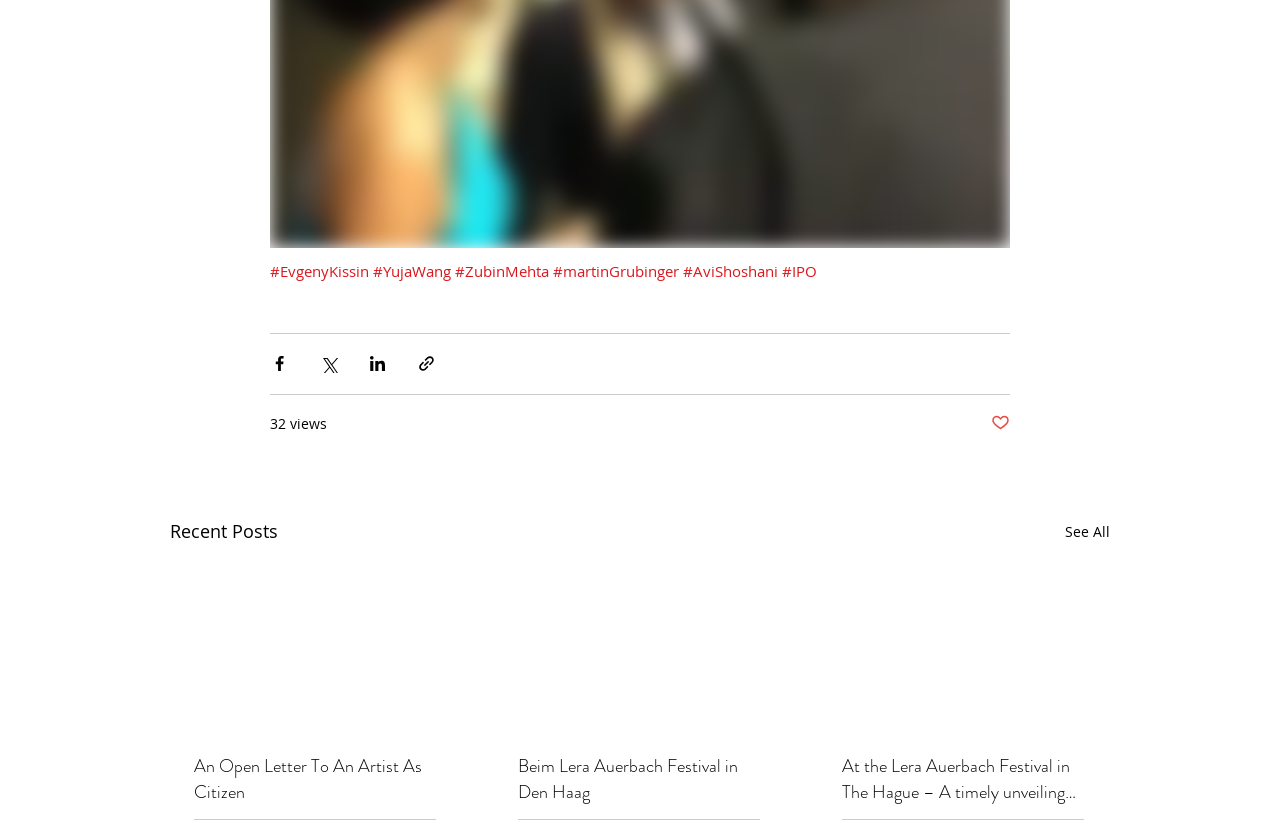Identify the bounding box coordinates of the region I need to click to complete this instruction: "Read An Open Letter To An Artist As Citizen".

[0.152, 0.915, 0.341, 0.978]